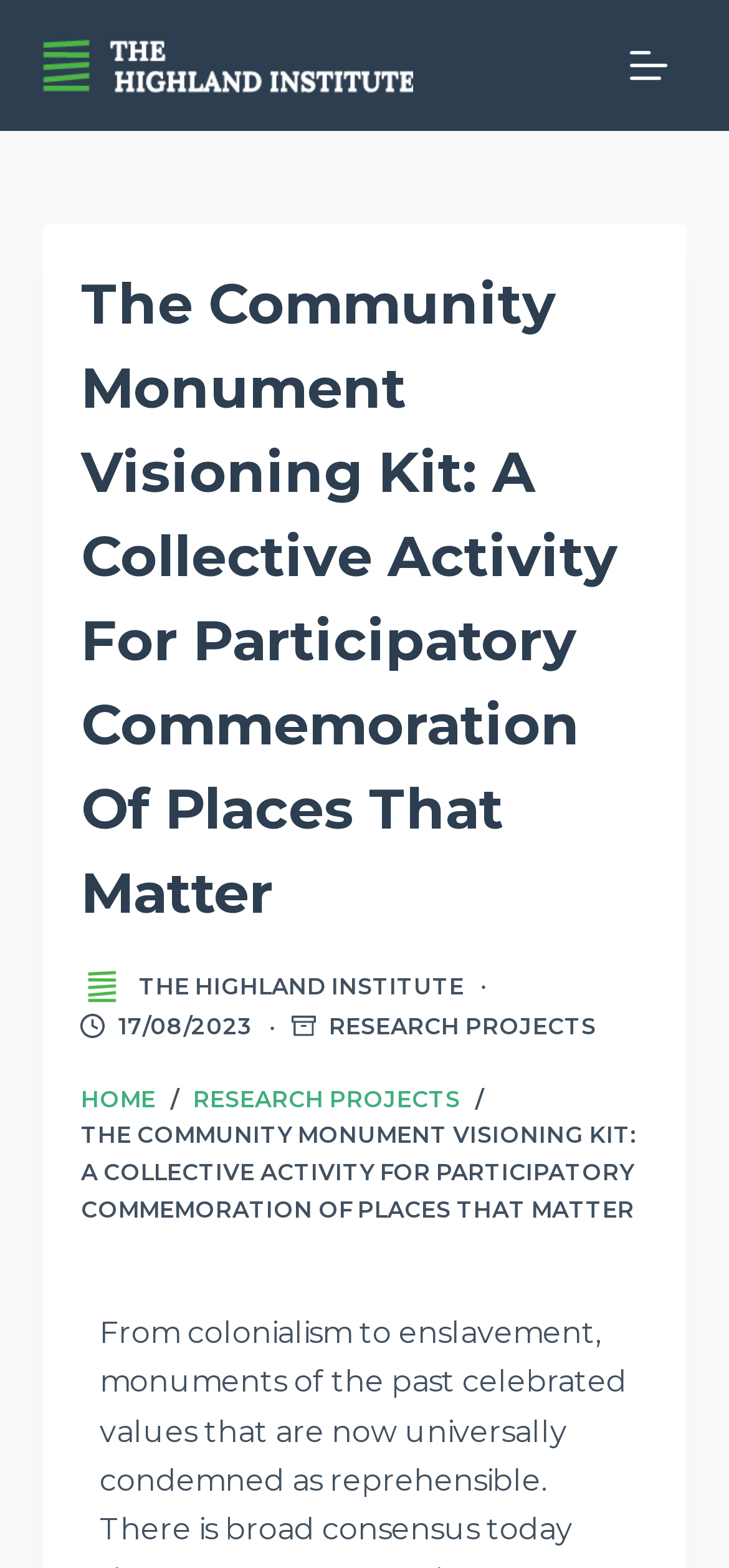Please give a concise answer to this question using a single word or phrase: 
What is the name of the institute?

Highland Institute